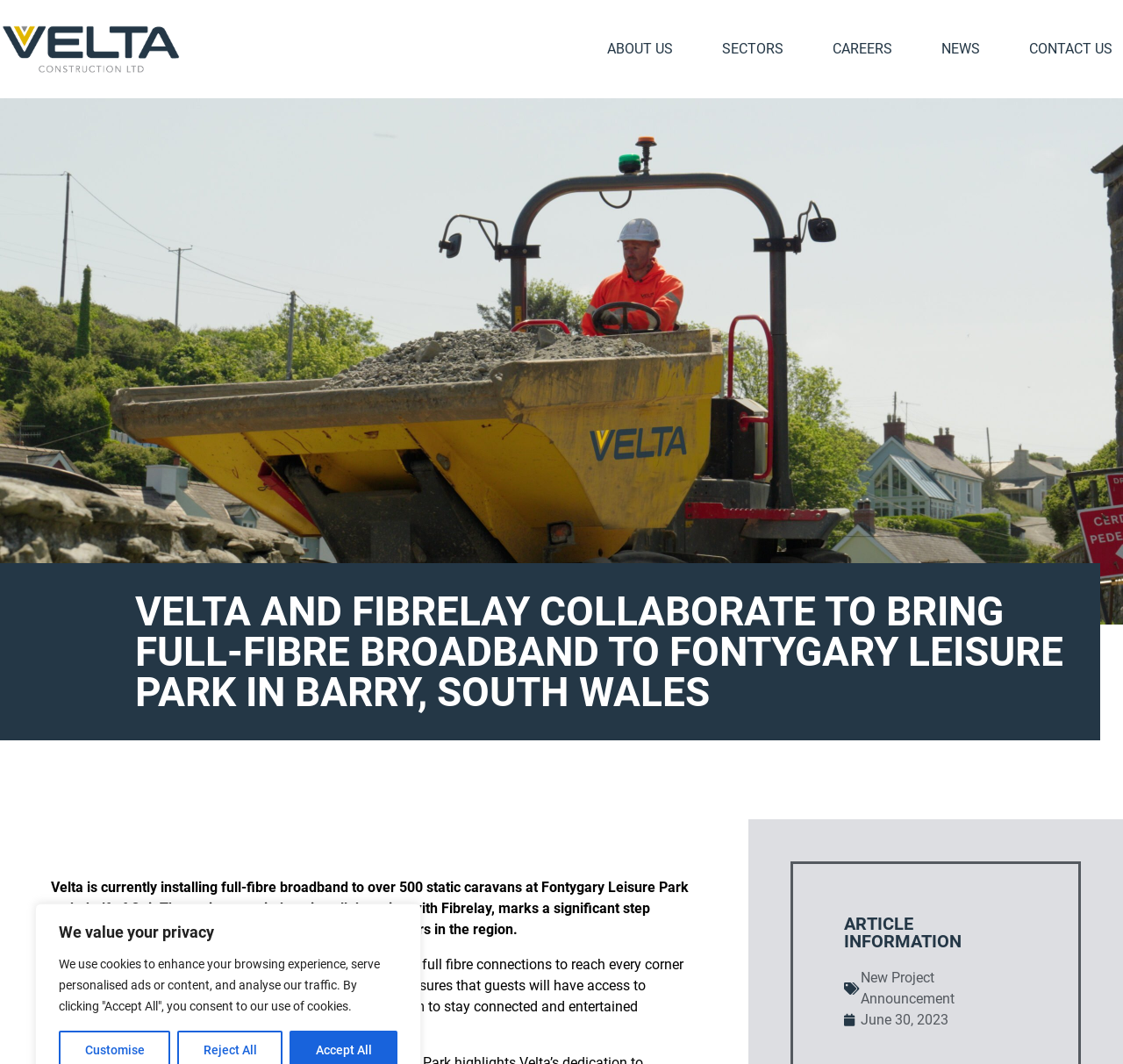Find and indicate the bounding box coordinates of the region you should select to follow the given instruction: "read about Velta and Fibrelay collaboration".

[0.12, 0.556, 0.955, 0.669]